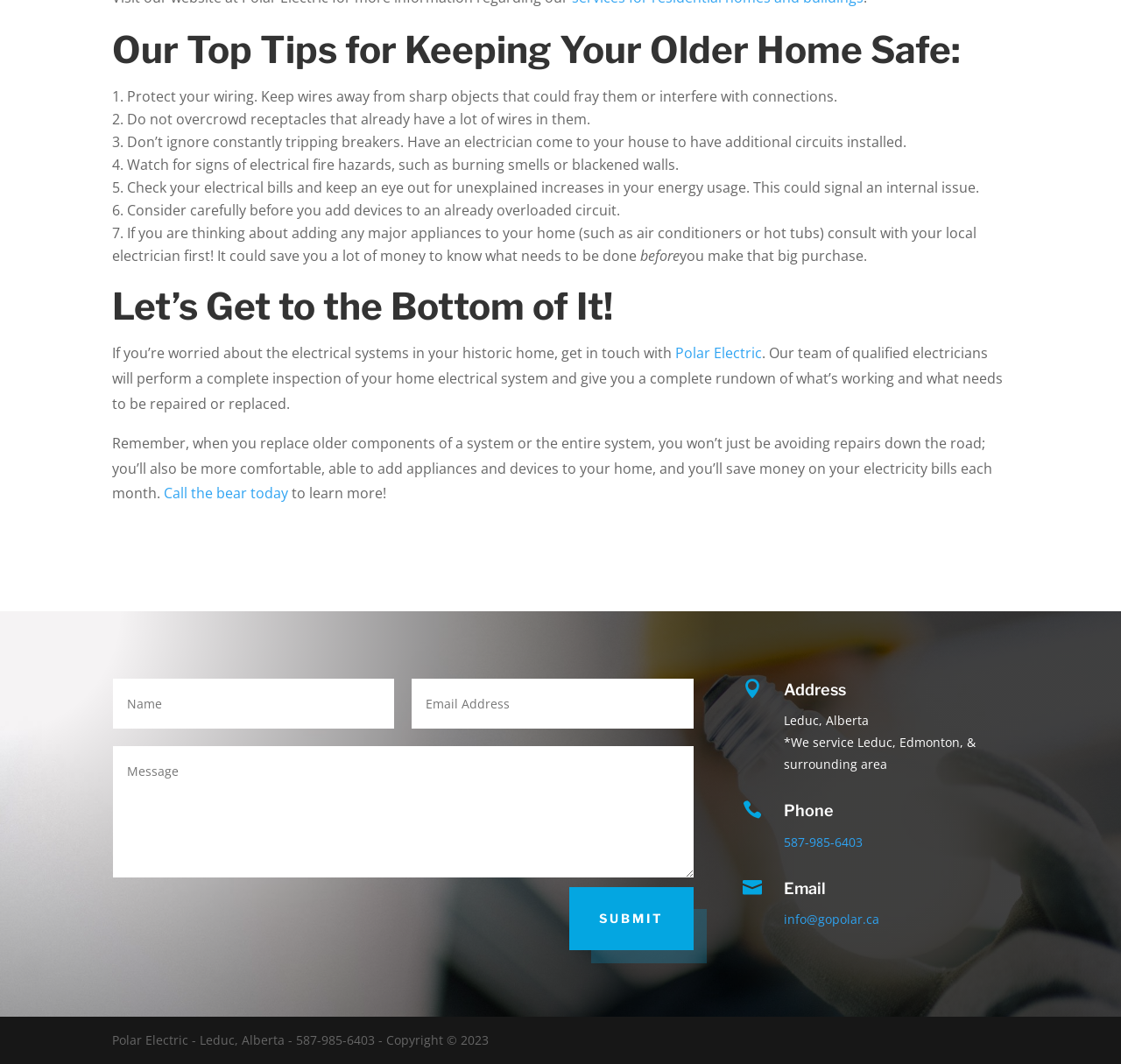What is the main topic of this webpage?
Refer to the image and provide a one-word or short phrase answer.

Home electrical safety